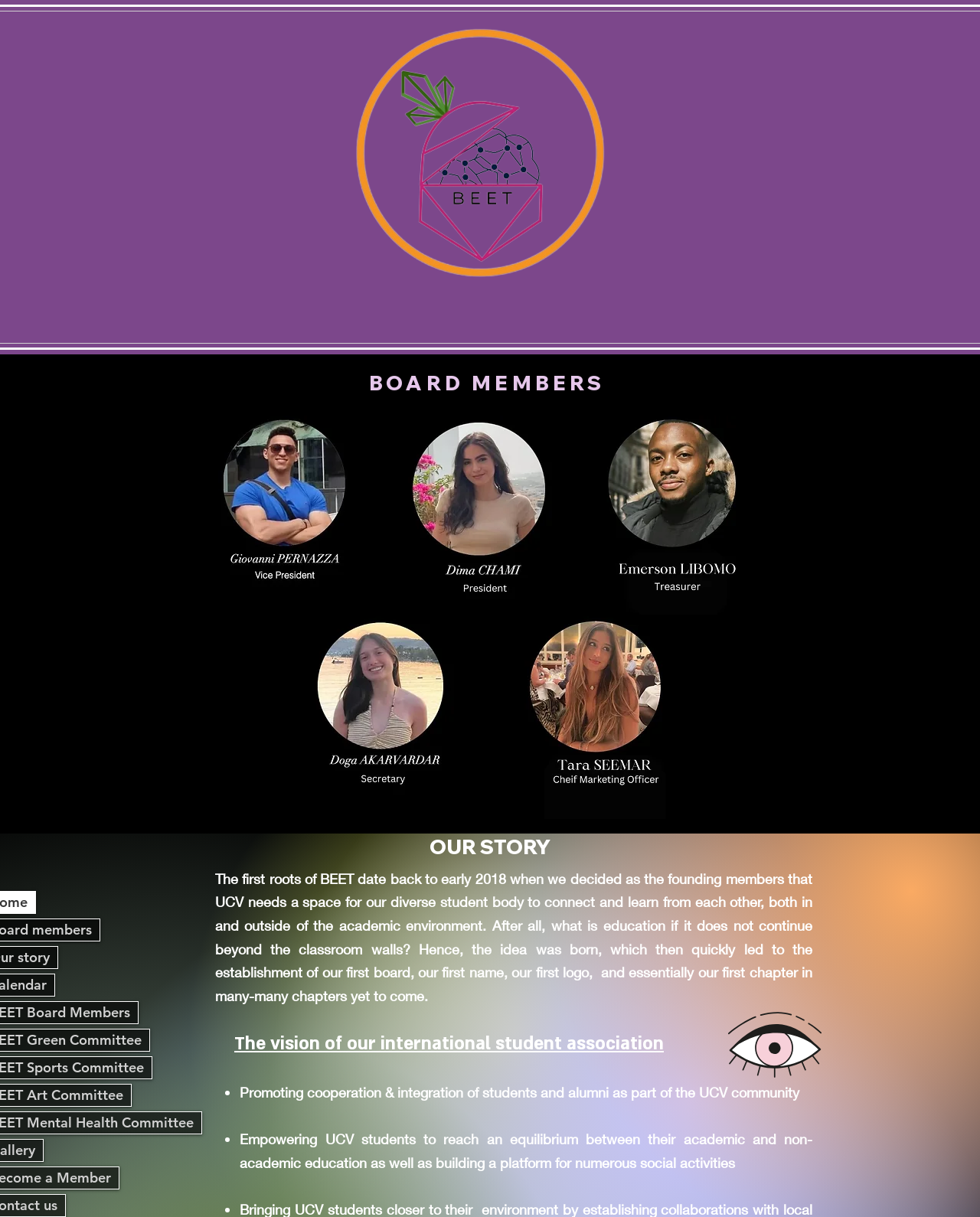What is the goal of BEET for UCV students?
Using the visual information, answer the question in a single word or phrase.

Equilibrium between academic and non-academic education